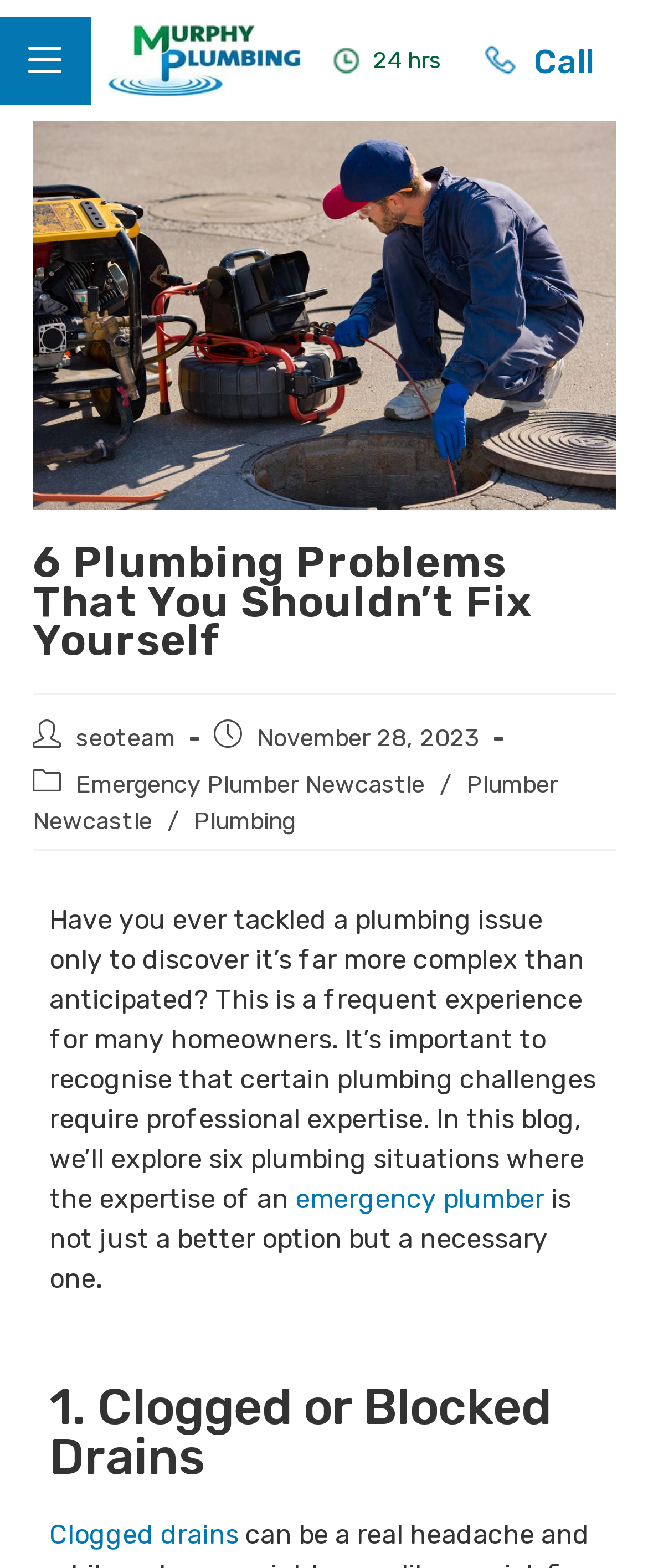Provide the bounding box coordinates for the specified HTML element described in this description: "Plumber Newcastle". The coordinates should be four float numbers ranging from 0 to 1, in the format [left, top, right, bottom].

[0.05, 0.491, 0.86, 0.533]